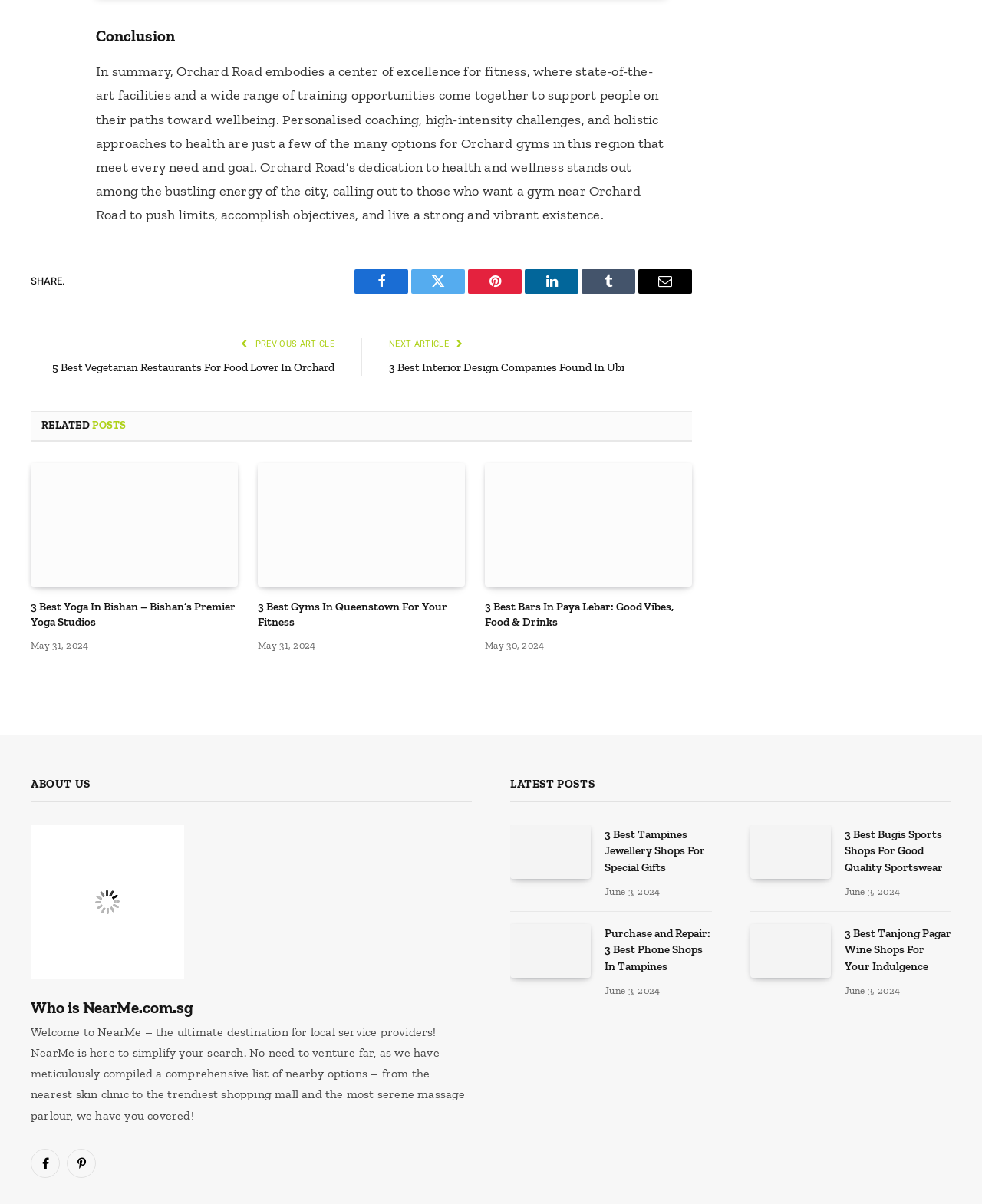Answer the question below using just one word or a short phrase: 
What is the purpose of the 'SHARE.' button?

To share content on social media